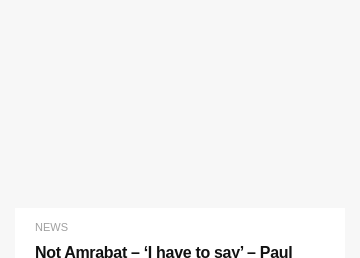What does the 'NEWS' label indicate?
From the image, provide a succinct answer in one word or a short phrase.

Latest updates or headlines in football news